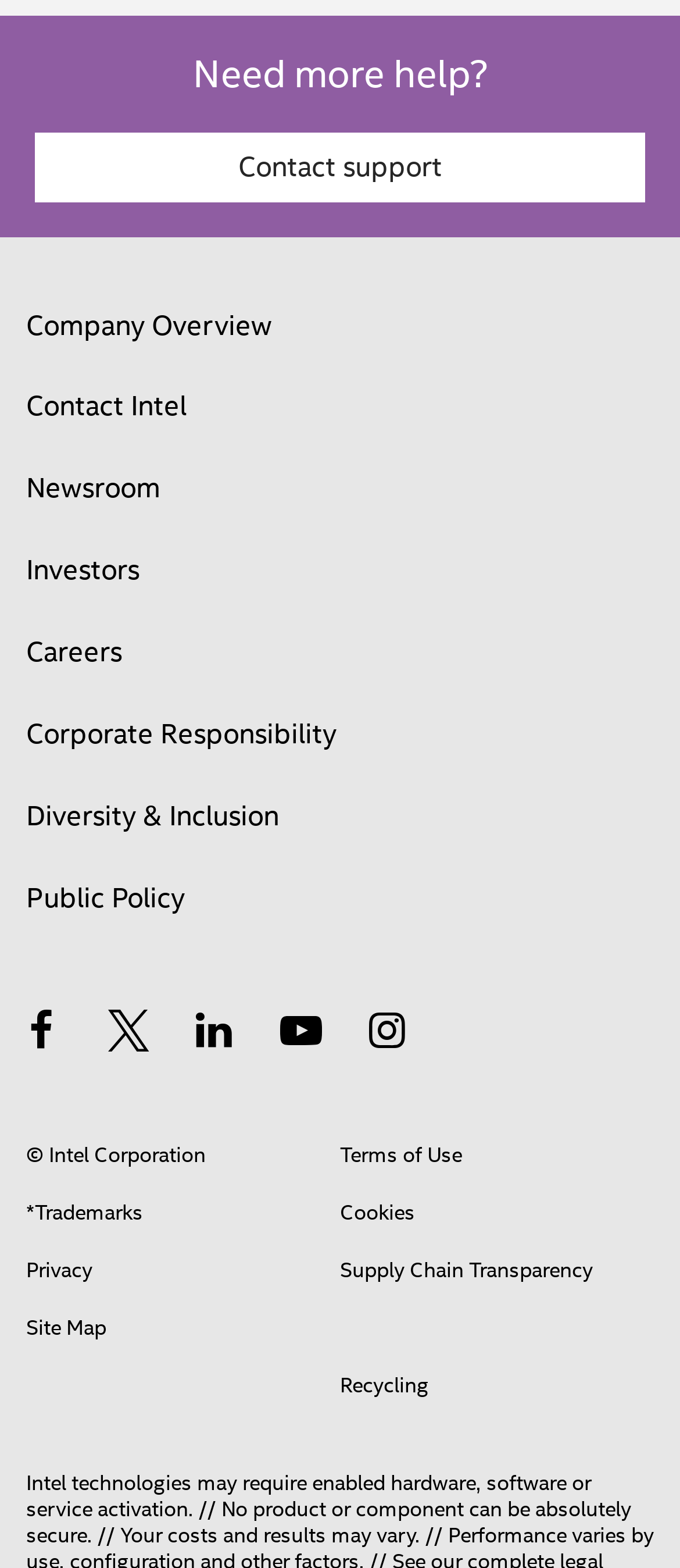Based on what you see in the screenshot, provide a thorough answer to this question: How many social media links are present on the page?

I counted the number of social media links on the page by looking at the links with icons, and I found 5 links: 'Intel on Facebook', 'Intel on Twitter', 'Intel on LinkedIn', 'Intel on YouTube', and 'Intel on Instagram'.